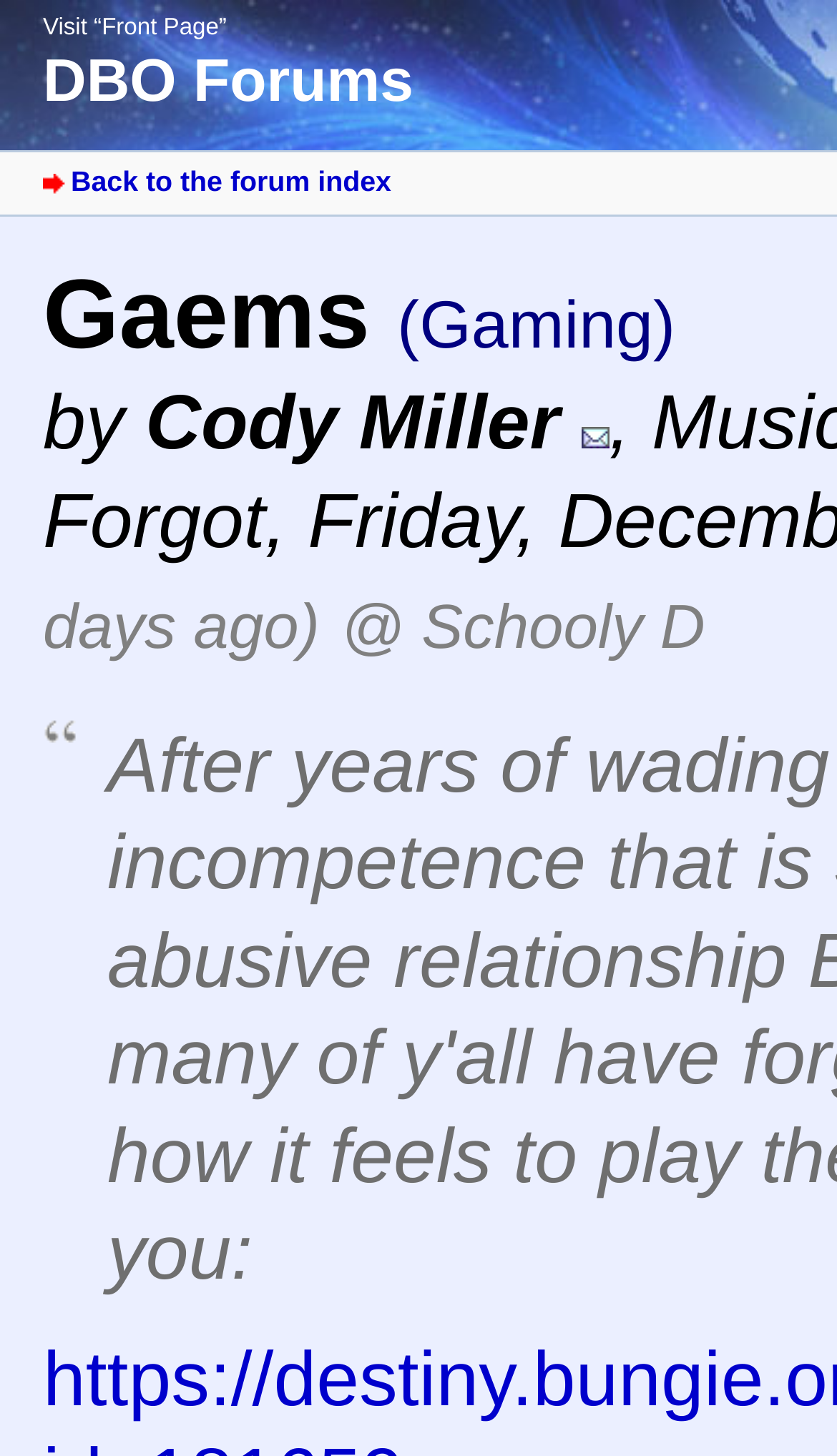What is the function of the 'Back to the forum index' link?
Based on the visual content, answer with a single word or a brief phrase.

Navigate to the forum index